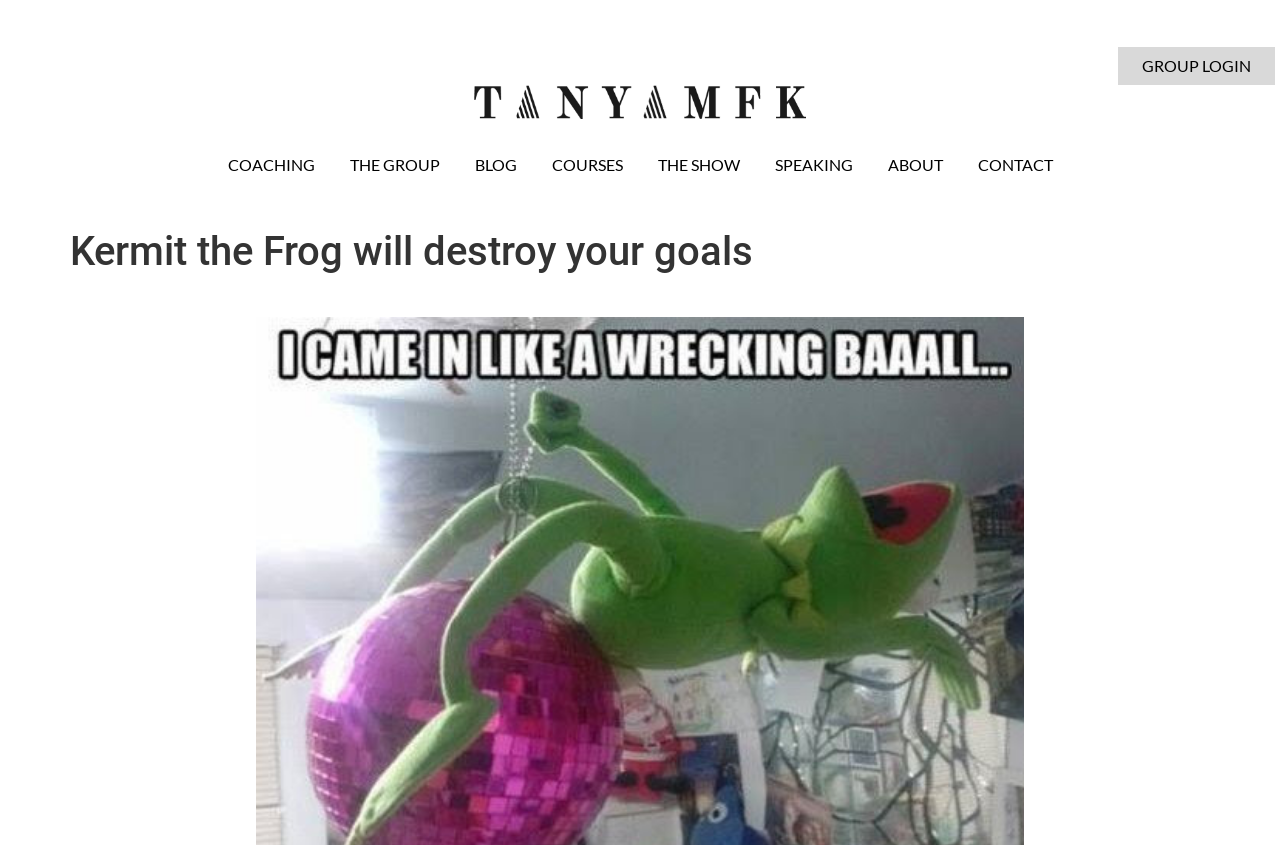What type of content is available on this website?
Using the image, respond with a single word or phrase.

Various topics